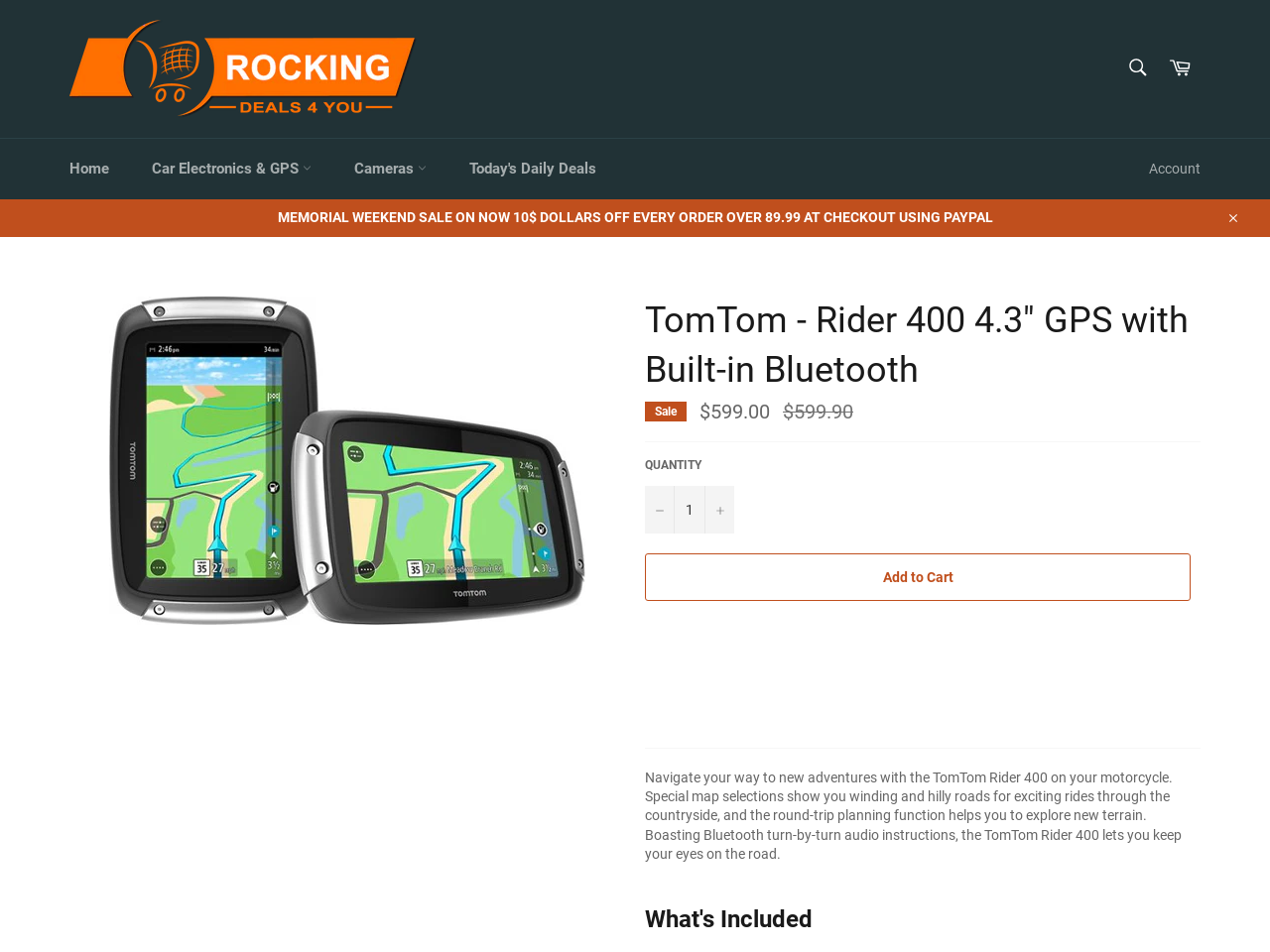Pinpoint the bounding box coordinates for the area that should be clicked to perform the following instruction: "Search for products".

[0.877, 0.049, 0.912, 0.096]